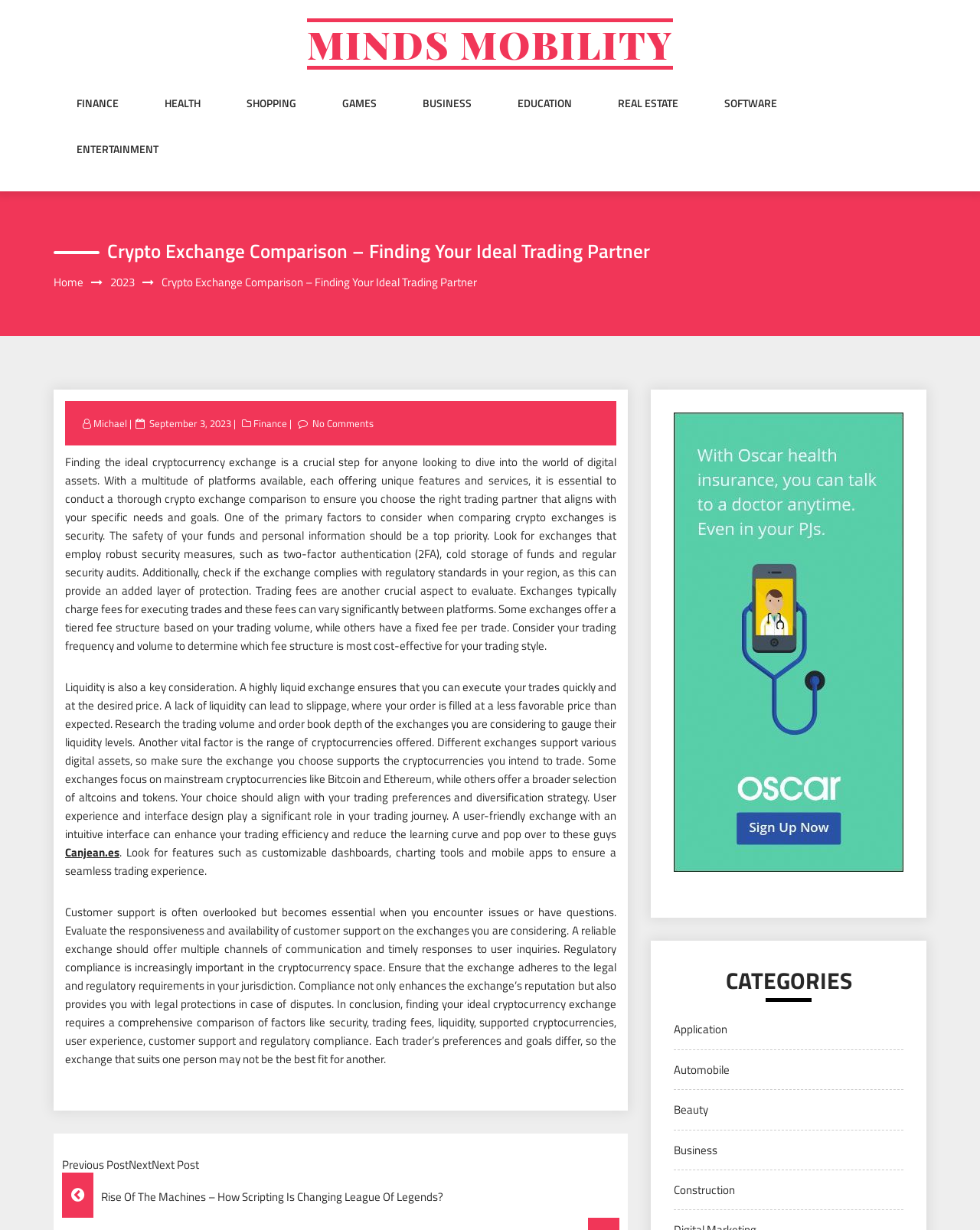Provide a thorough and detailed response to the question by examining the image: 
What is the purpose of the 'Post Navigation' section?

The 'Post Navigation' section is located at the bottom of the webpage and contains links to previous and next posts. Its purpose is to allow users to easily navigate between different blog posts on the website.